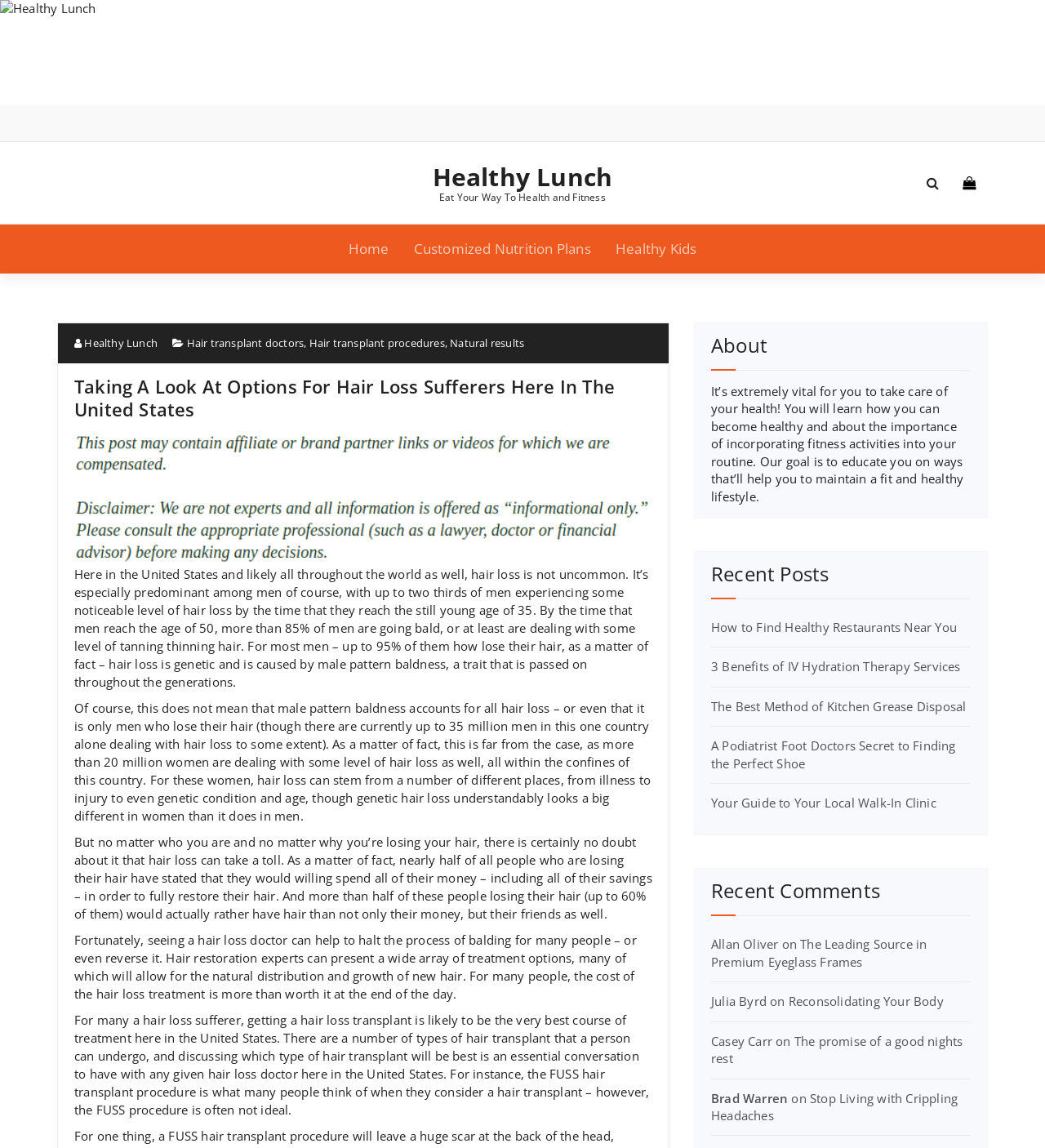What is the focus of the hair loss treatment discussion?
Please provide a detailed and comprehensive answer to the question.

Based on the content of the webpage, it appears that the focus of the hair loss treatment discussion is on hair transplant, as it mentions the importance of discussing the type of hair transplant with a hair loss doctor and the potential benefits of hair restoration.